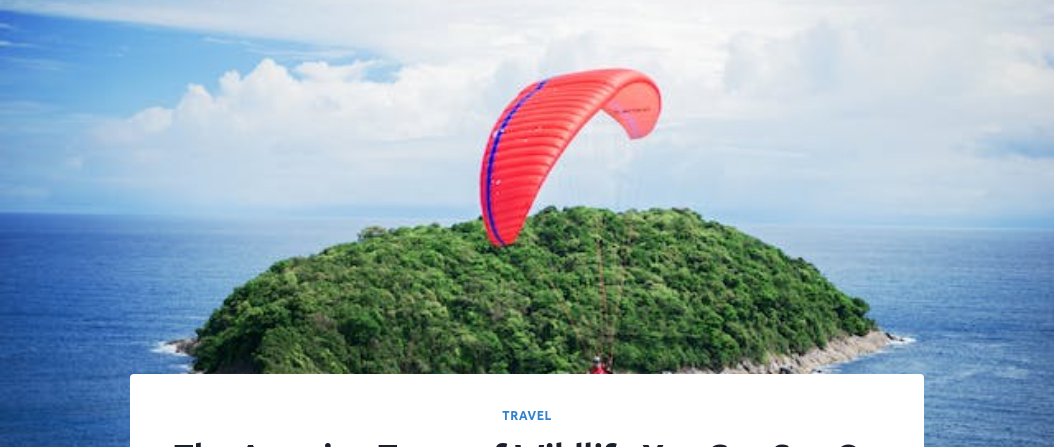What is the main activity depicted in the image? Examine the screenshot and reply using just one word or a brief phrase.

Paragliding